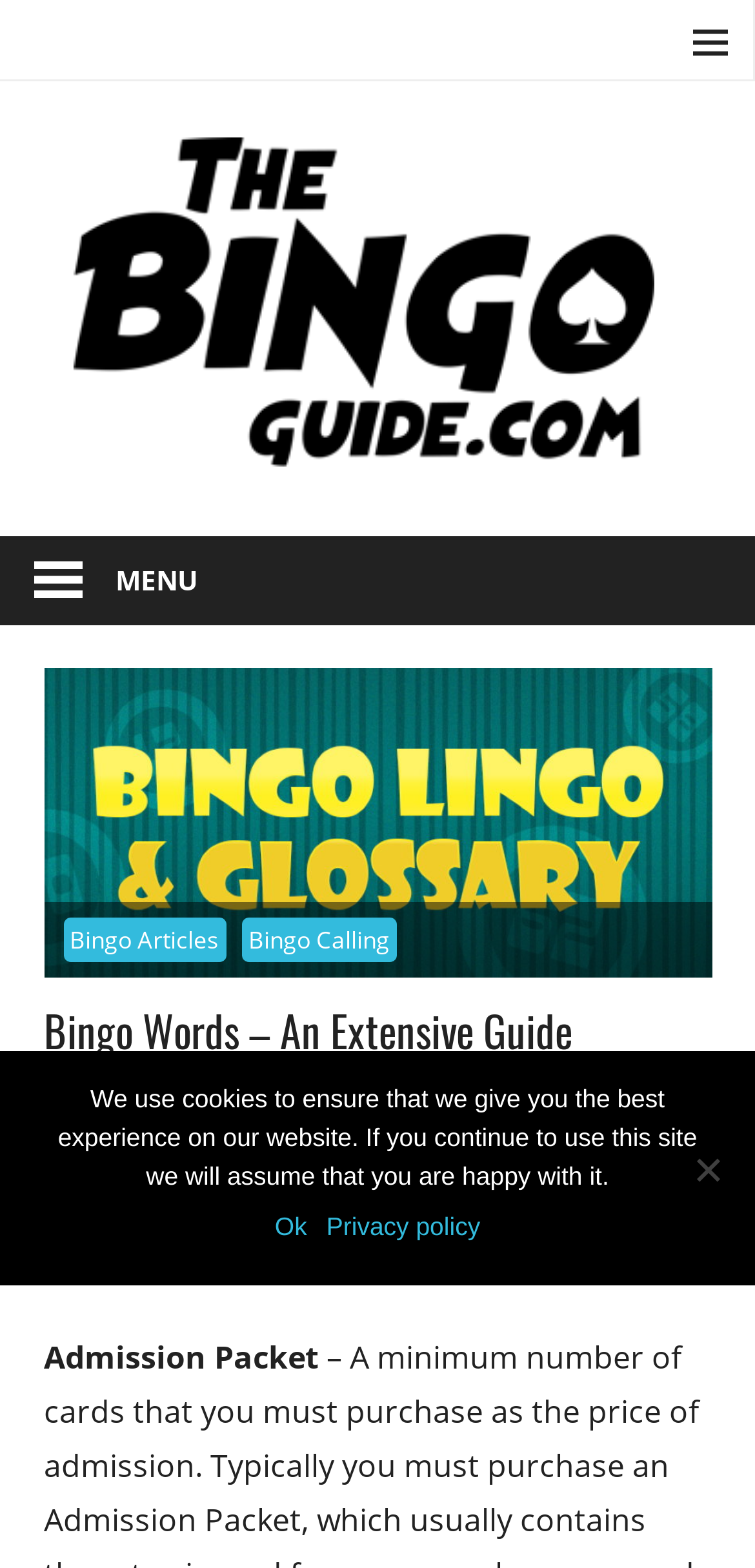What is the name of the menu item?
Based on the visual, give a brief answer using one word or a short phrase.

Bingo Lingo and Glossary Guide